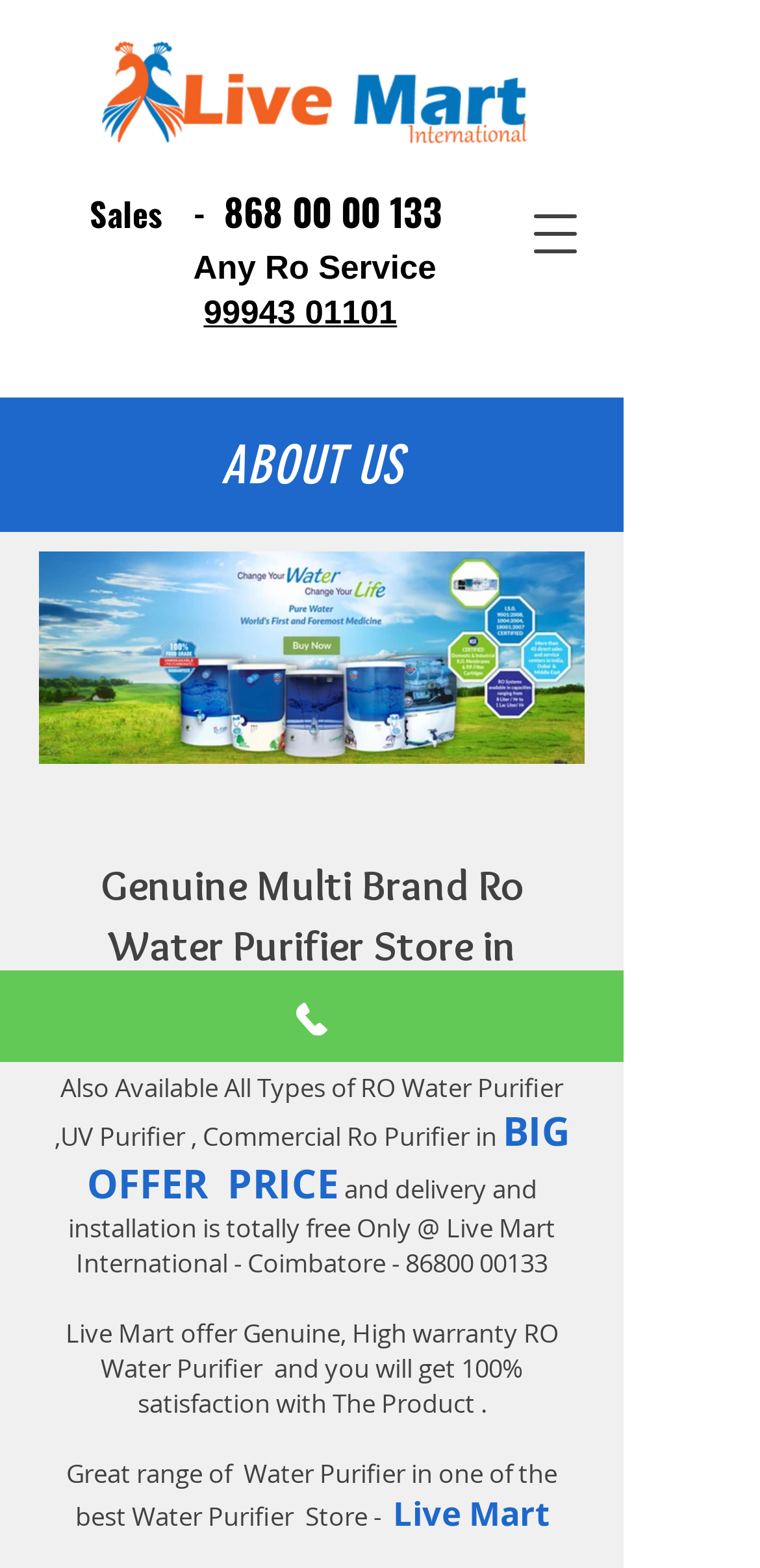What type of products are available in this store?
Using the visual information, answer the question in a single word or phrase.

Water Purifiers